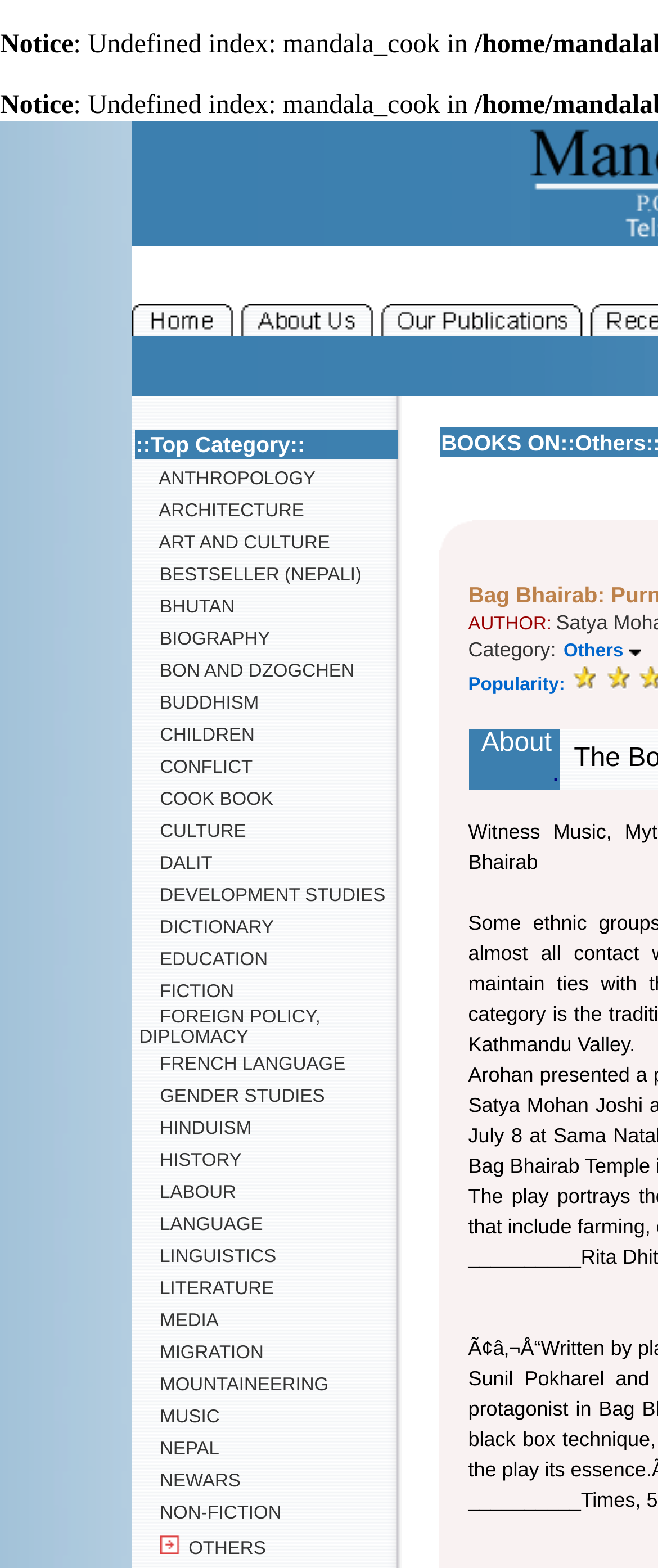Respond with a single word or phrase to the following question: What is the category of 'BHUTAN'?

Top Category